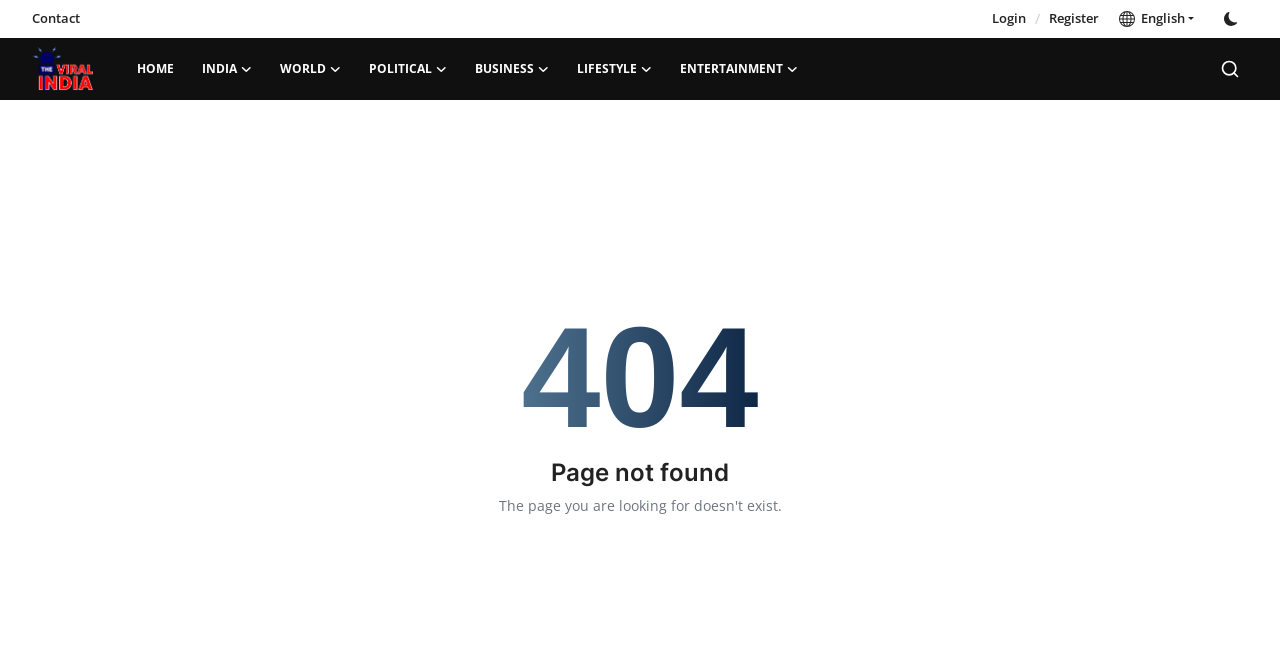Examine the image carefully and respond to the question with a detailed answer: 
How many links are in the footer section?

I counted the links in the footer section, and there are five links: 'Login', 'Register', 'Home', 'Contact', and 'English'.